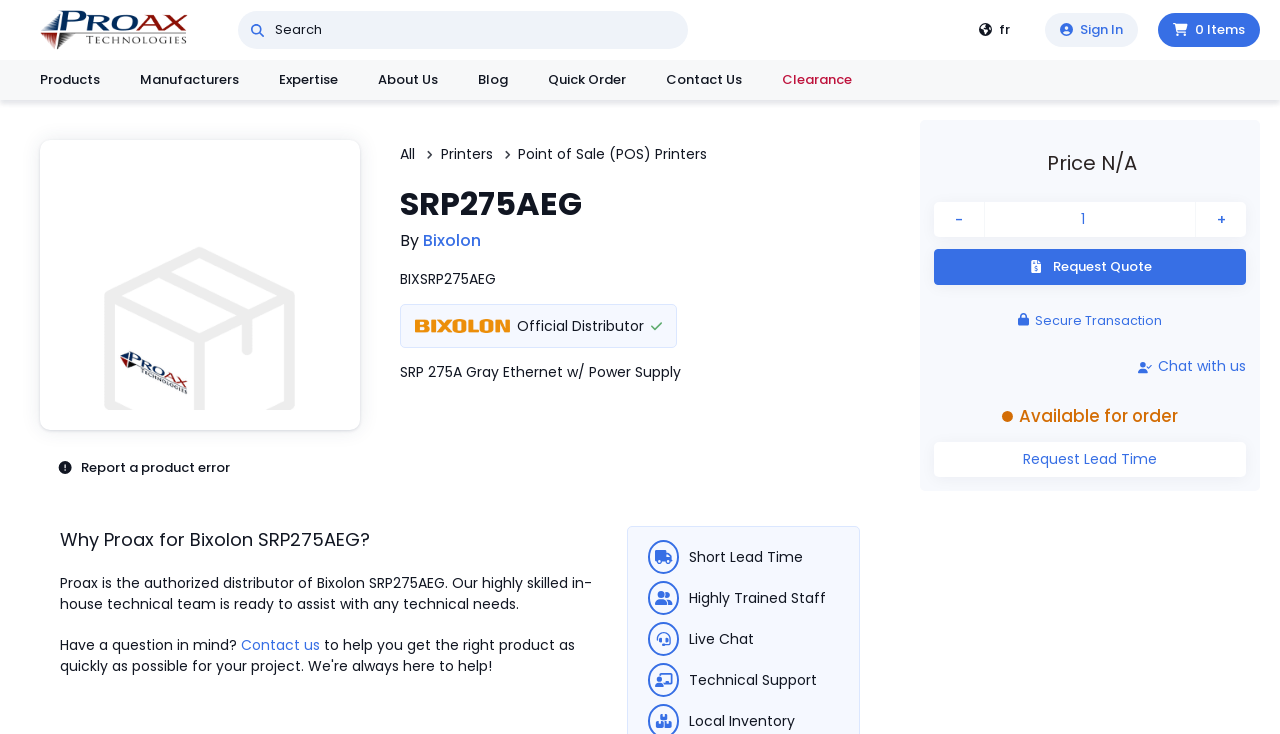Determine the bounding box coordinates of the clickable element to complete this instruction: "Sign in to your account". Provide the coordinates in the format of four float numbers between 0 and 1, [left, top, right, bottom].

[0.817, 0.018, 0.889, 0.064]